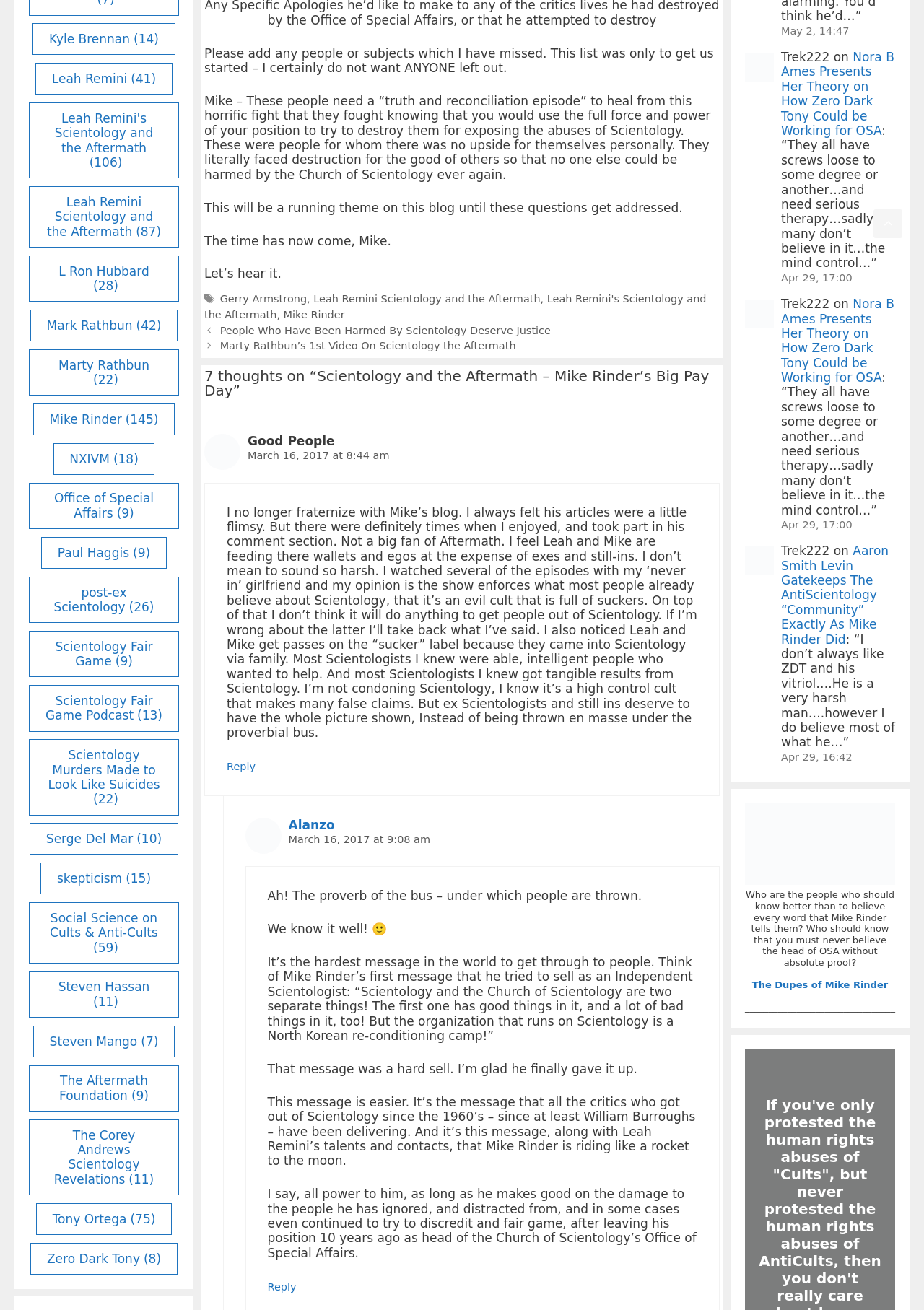Find the bounding box coordinates for the element that must be clicked to complete the instruction: "Reply to Good People". The coordinates should be four float numbers between 0 and 1, indicated as [left, top, right, bottom].

[0.245, 0.581, 0.277, 0.59]